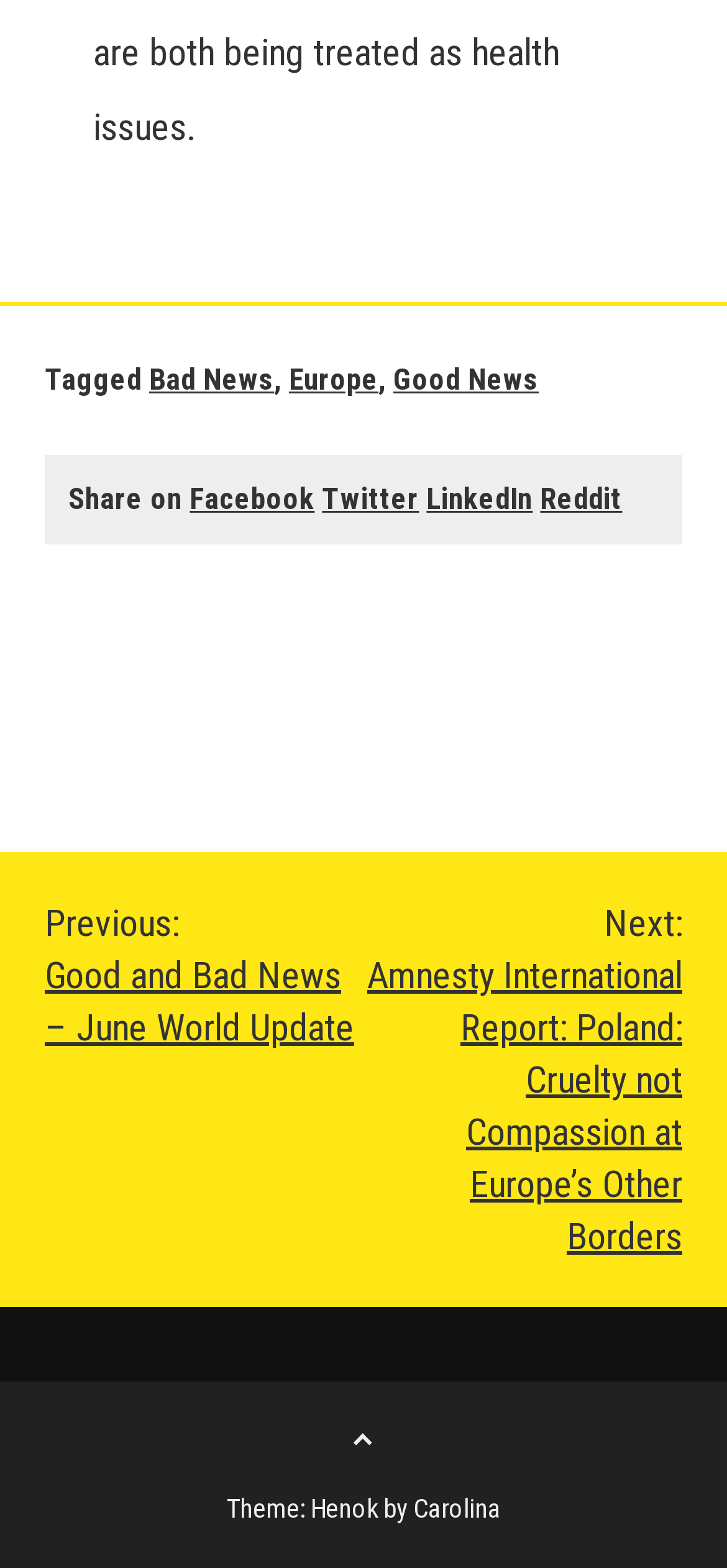What is the title of the previous post? Refer to the image and provide a one-word or short phrase answer.

Good and Bad News – June World Update